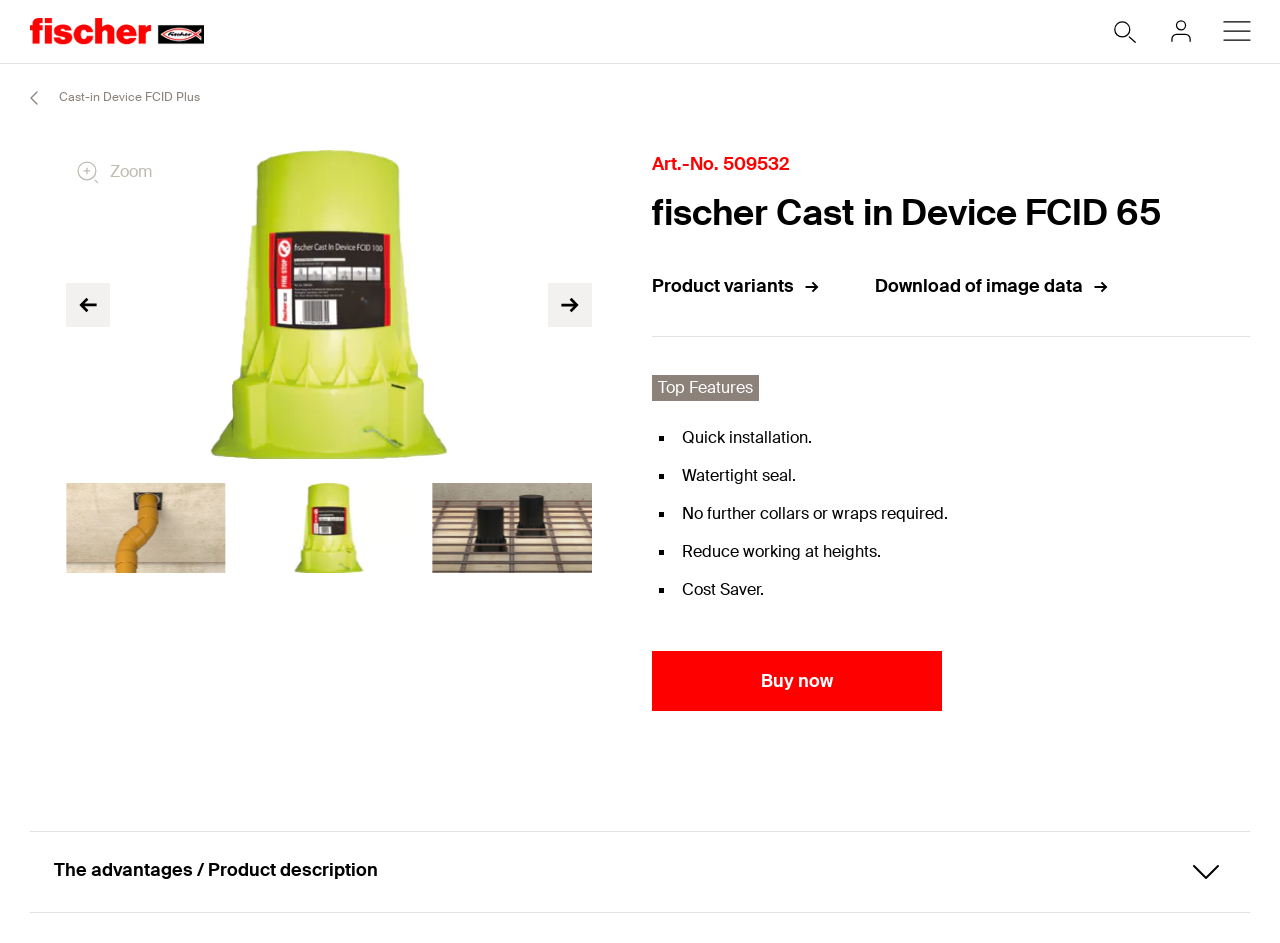Extract the main title from the webpage and generate its text.

fischer Cast in Device FCID 65